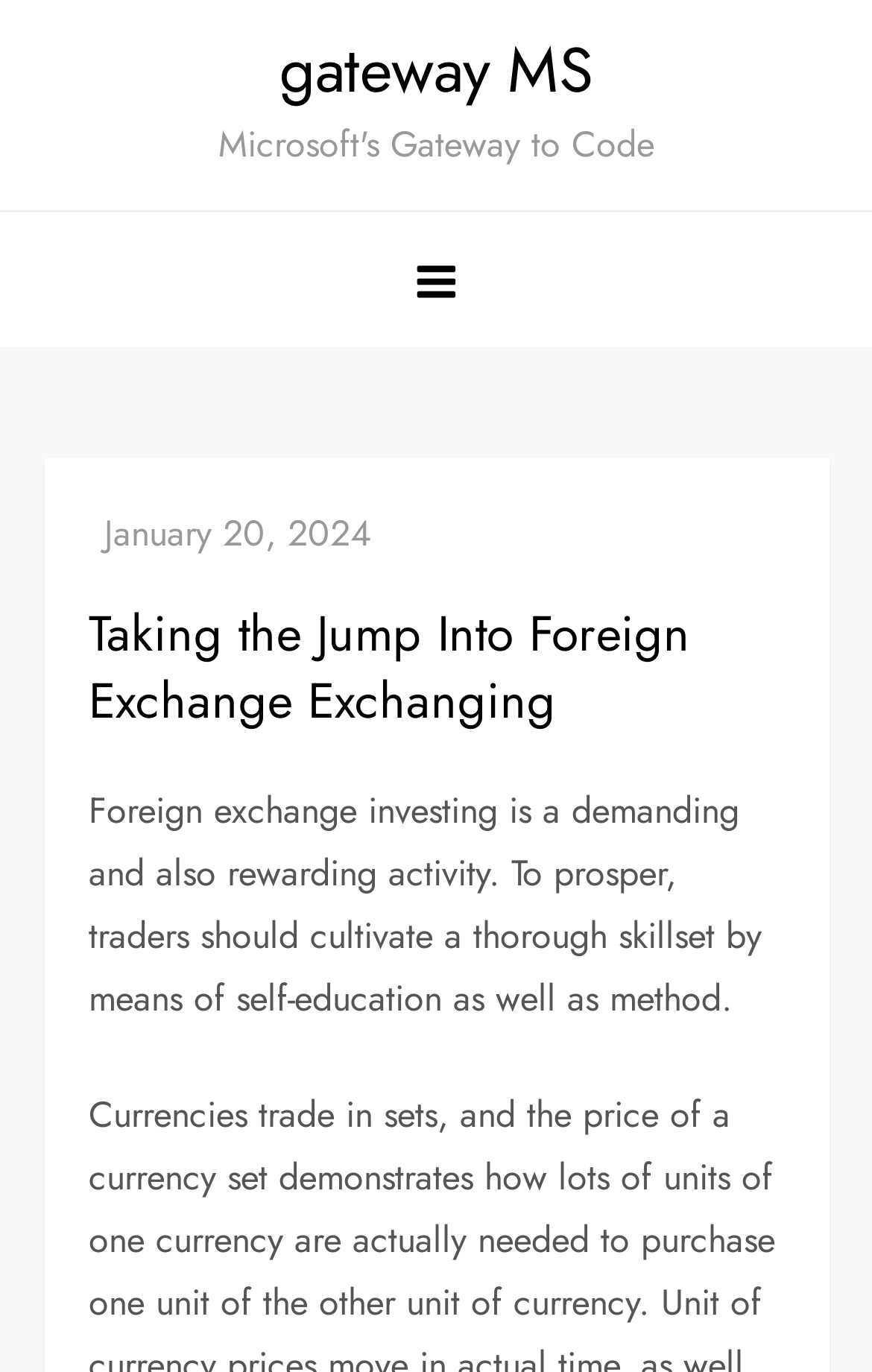What is the relationship between method and self-education?
Provide a well-explained and detailed answer to the question.

According to the webpage, both self-education and method are necessary for traders to cultivate a thorough skillset and prosper in foreign exchange investing, implying that they are complementary and interconnected.